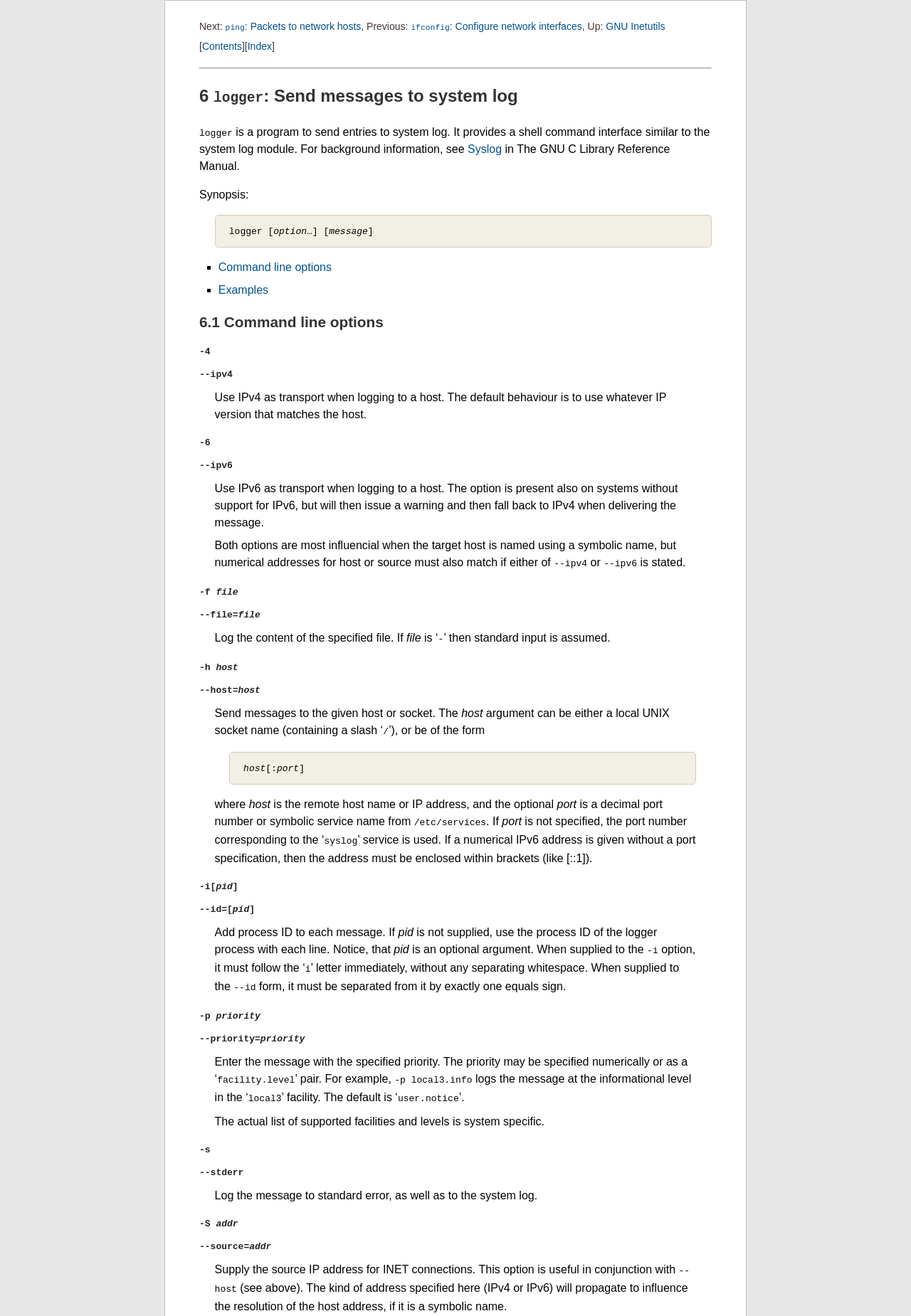Offer a meticulous description of the webpage's structure and content.

The webpage is about the "logger invocation" in GNU Inetutils. At the top, there are navigation links: "Next:", "Previous:", "Up:", and a link to "GNU Inetutils". Below these links, there is a horizontal separator. 

The main content starts with a heading "6 logger: Send messages to system log" followed by a brief description of the logger program. There is a link to "Syslog" and a reference to "The GNU C Library Reference Manual". 

The next section is titled "Synopsis:" and describes the syntax of the logger command. Below this, there are two links: "Command line options" and "Examples". 

The main section is divided into subsections, each describing a command-line option for the logger program. These options include "-4" and "--ipv4", "-6" and "--ipv6", "-f" and "--file=", "-h" and "--host=", and others. Each option is described in detail, with information on its usage and behavior. 

Throughout the page, there are no images, but there are many links to related topics and references. The overall structure of the page is a hierarchical list of options and descriptions, with clear headings and concise text.